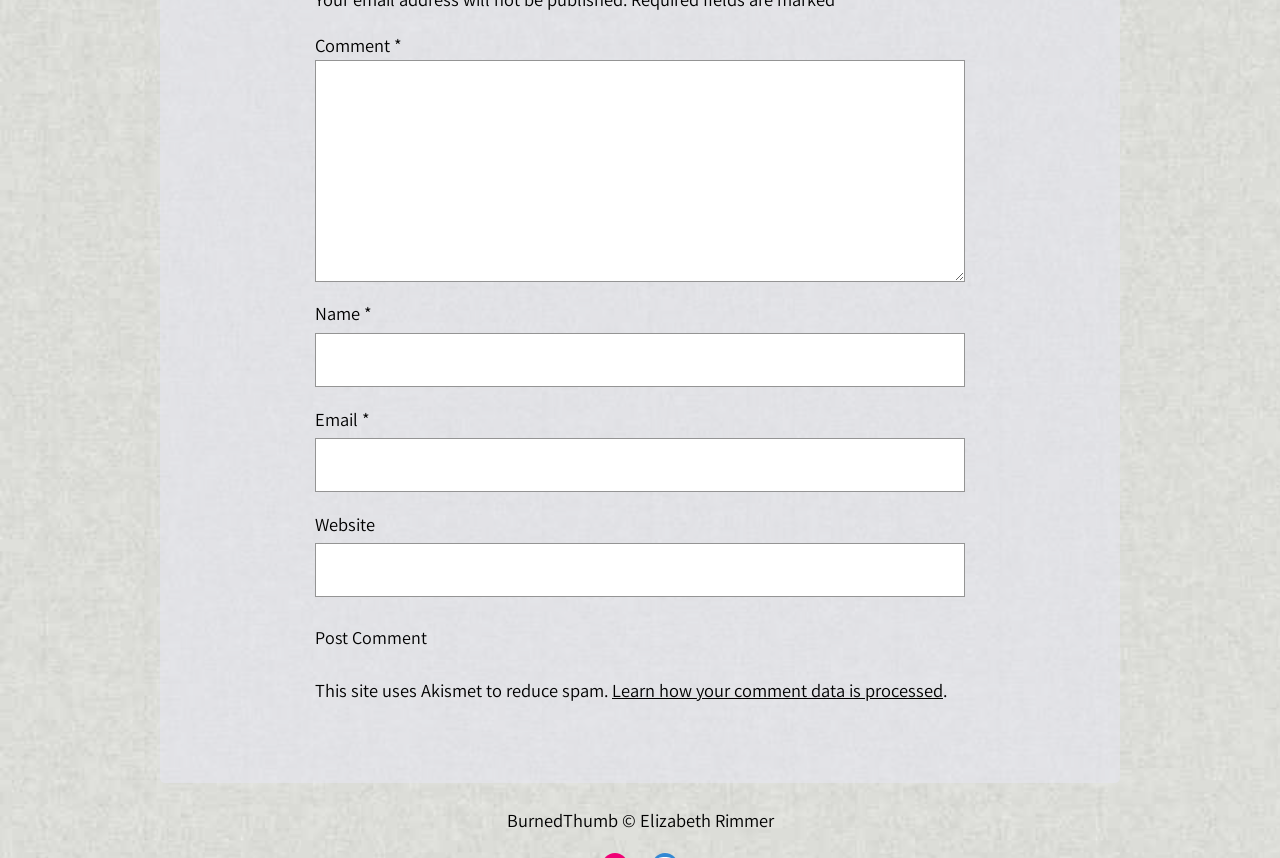Bounding box coordinates should be provided in the format (top-left x, top-left y, bottom-right x, bottom-right y) with all values between 0 and 1. Identify the bounding box for this UI element: name="submit" value="Post Comment"

[0.246, 0.718, 0.359, 0.768]